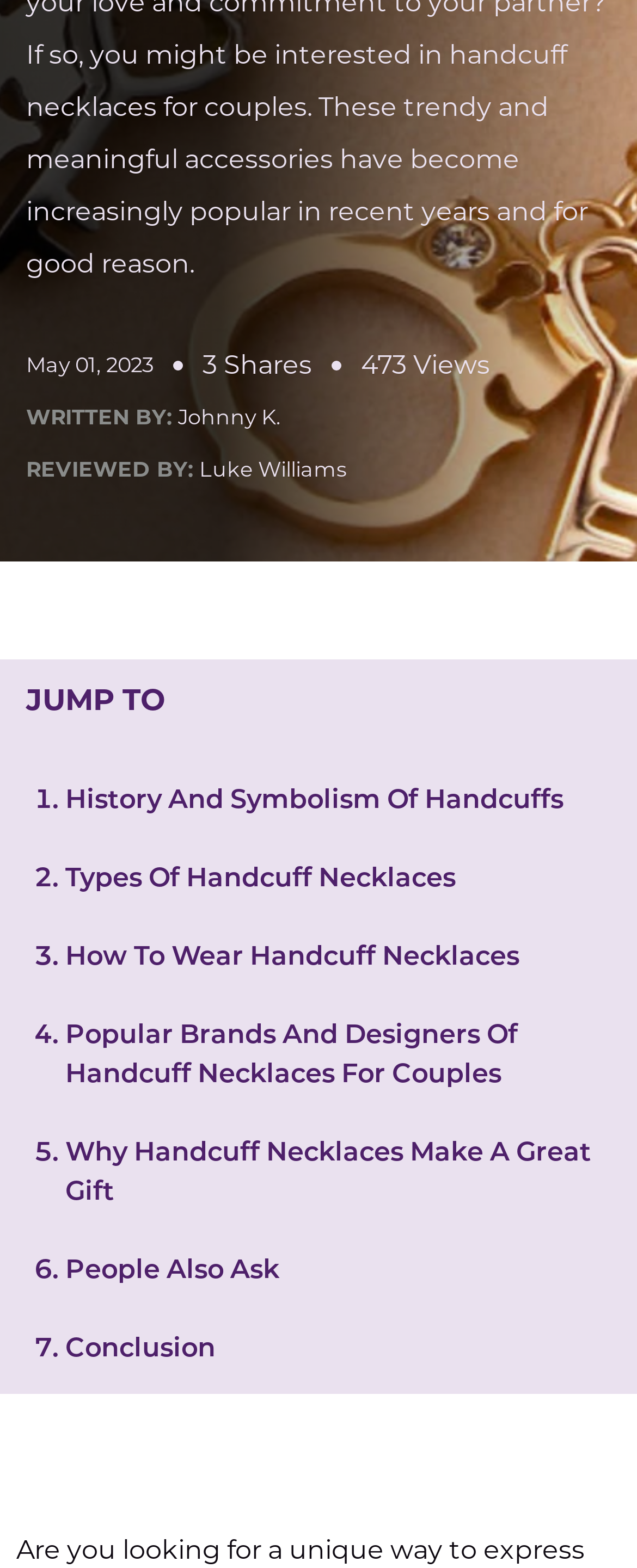Locate and provide the bounding box coordinates for the HTML element that matches this description: "Custom Jewelry".

[0.041, 0.433, 0.413, 0.458]